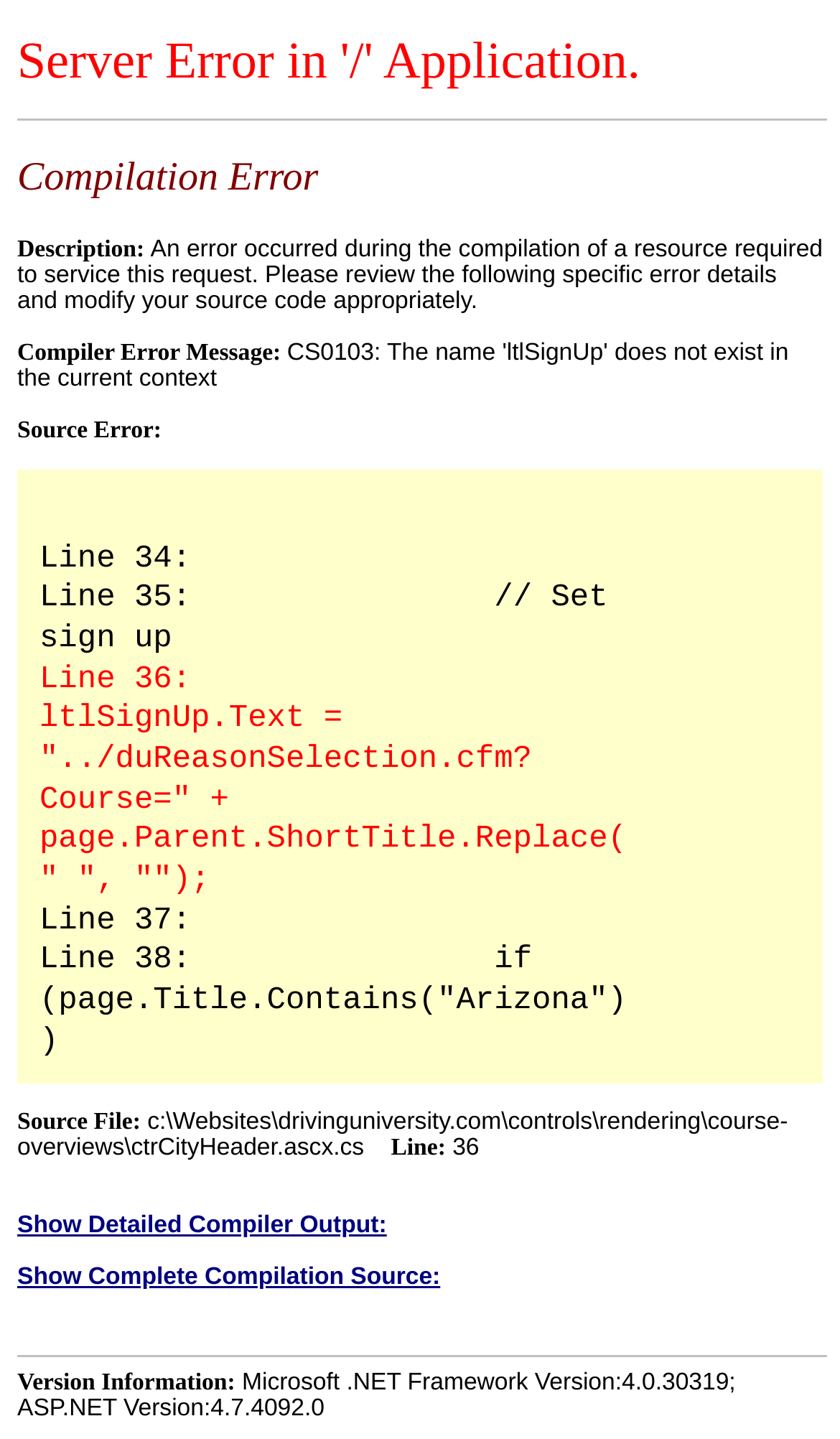Offer a meticulous description of the webpage's structure and content.

This webpage displays an error message indicating a compilation error in a web application. At the top, there is a heading that reads "Server Error in '/' Application." followed by a horizontal separator line. Below this, there is another heading that says "Compilation Error". 

Underneath the headings, there is a section that provides a description of the error, stating that an error occurred during the compilation of a resource required to service the request, and instructing the user to review the specific error details and modify their source code accordingly.

The webpage then presents a series of sections that provide more detailed information about the error. The first section is labeled "Compiler Error Message:", but it does not contain any text. The next section is labeled "Source Error:", and it contains a table with a single row that displays a block of code with line numbers, showing the specific lines of code that are causing the error.

Below the table, there are several sections that provide additional information about the error, including the source file, line number, and version information. The source file is specified as "c:\\Websites\\drivinguniversity.com\\controls\\rendering\\course-overviews\\ctrCityHeader.ascx.cs", and the line number is 36. 

Finally, there are two options at the bottom of the page to "Show Detailed Compiler Output:" and "Show Complete Compilation Source:", which allow the user to view more detailed information about the error. The webpage is concluded with a horizontal separator line and a section labeled "Version Information:", which displays the version of the .NET Framework and ASP.NET being used.